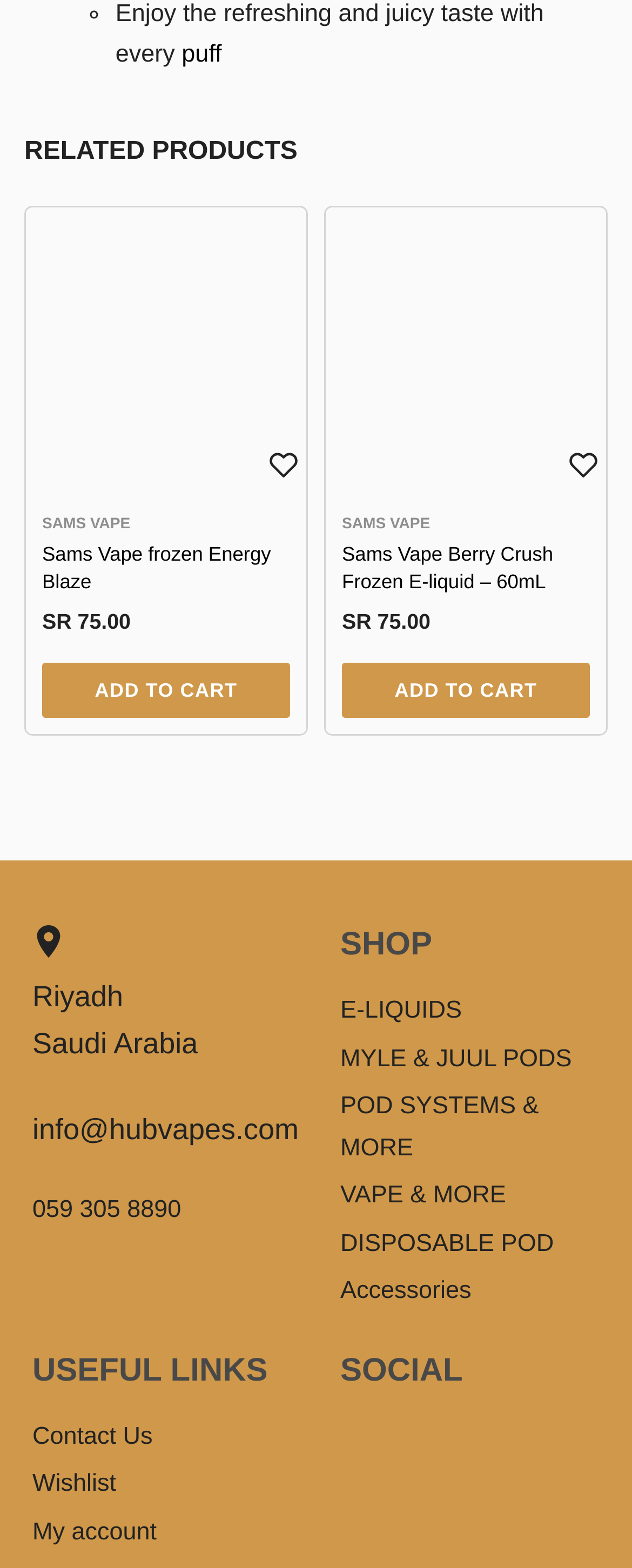Determine the bounding box coordinates (top-left x, top-left y, bottom-right x, bottom-right y) of the UI element described in the following text: Sams Vape frozen Energy Blaze

[0.067, 0.345, 0.459, 0.38]